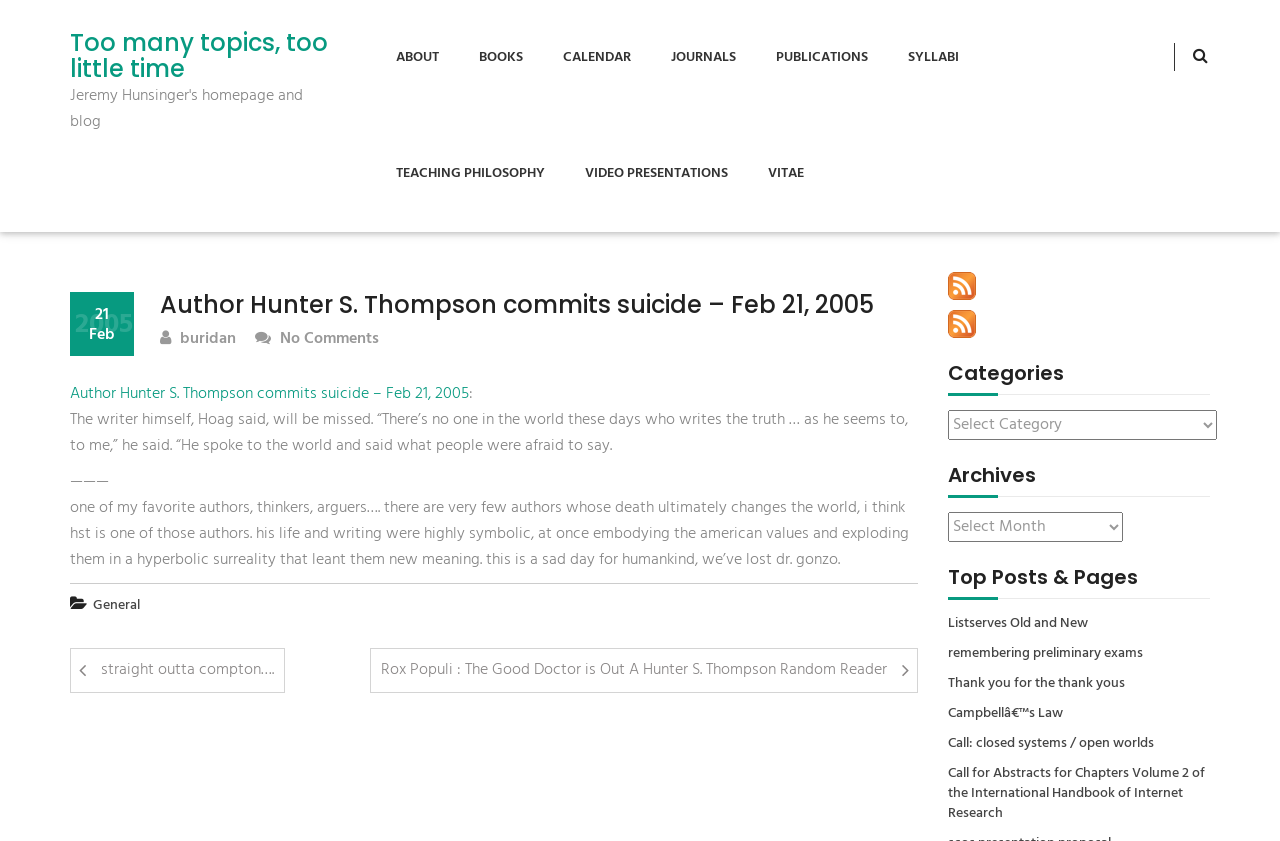Give a one-word or one-phrase response to the question: 
What is the name of the author who committed suicide?

Hunter S. Thompson